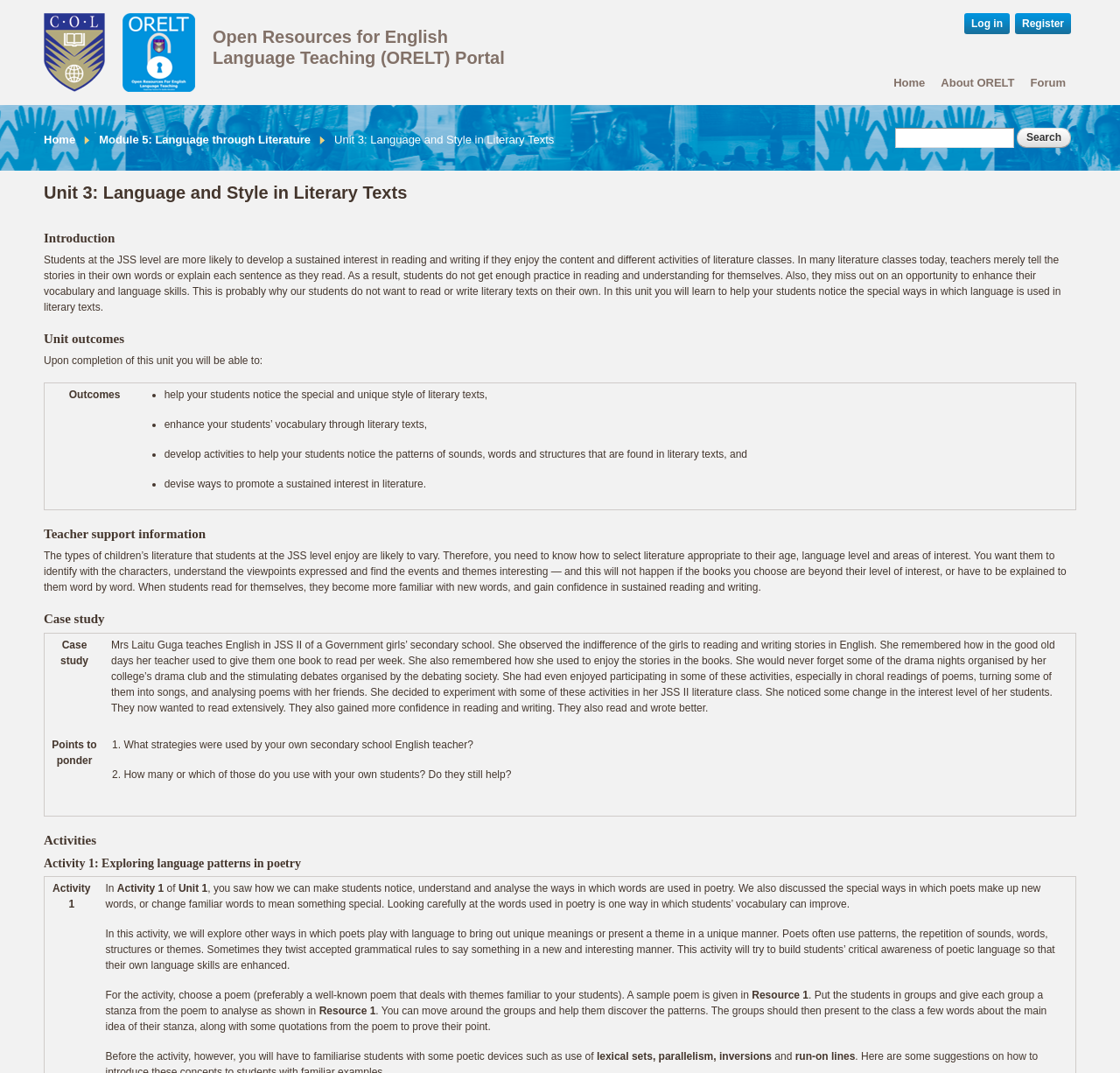What is the name of the portal?
Please provide a comprehensive answer based on the details in the screenshot.

The name of the portal can be found in the top-left corner of the webpage, where it is written in a heading element. It is also mentioned in the link 'Open Resources for English Language Teaching (ORELT) Portal' which is located below the portal's logo.